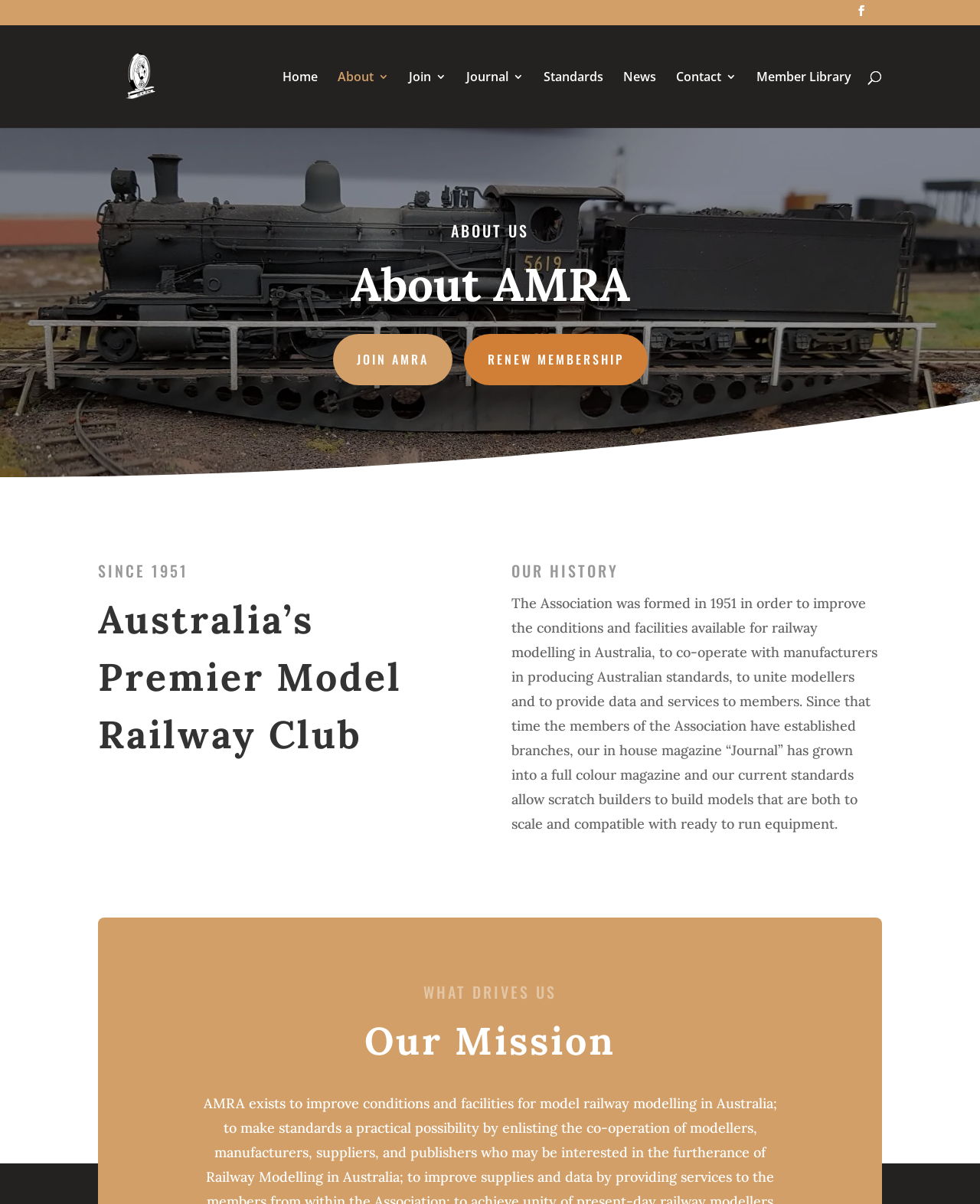Please identify the bounding box coordinates of where to click in order to follow the instruction: "Search for something".

[0.157, 0.02, 0.877, 0.022]